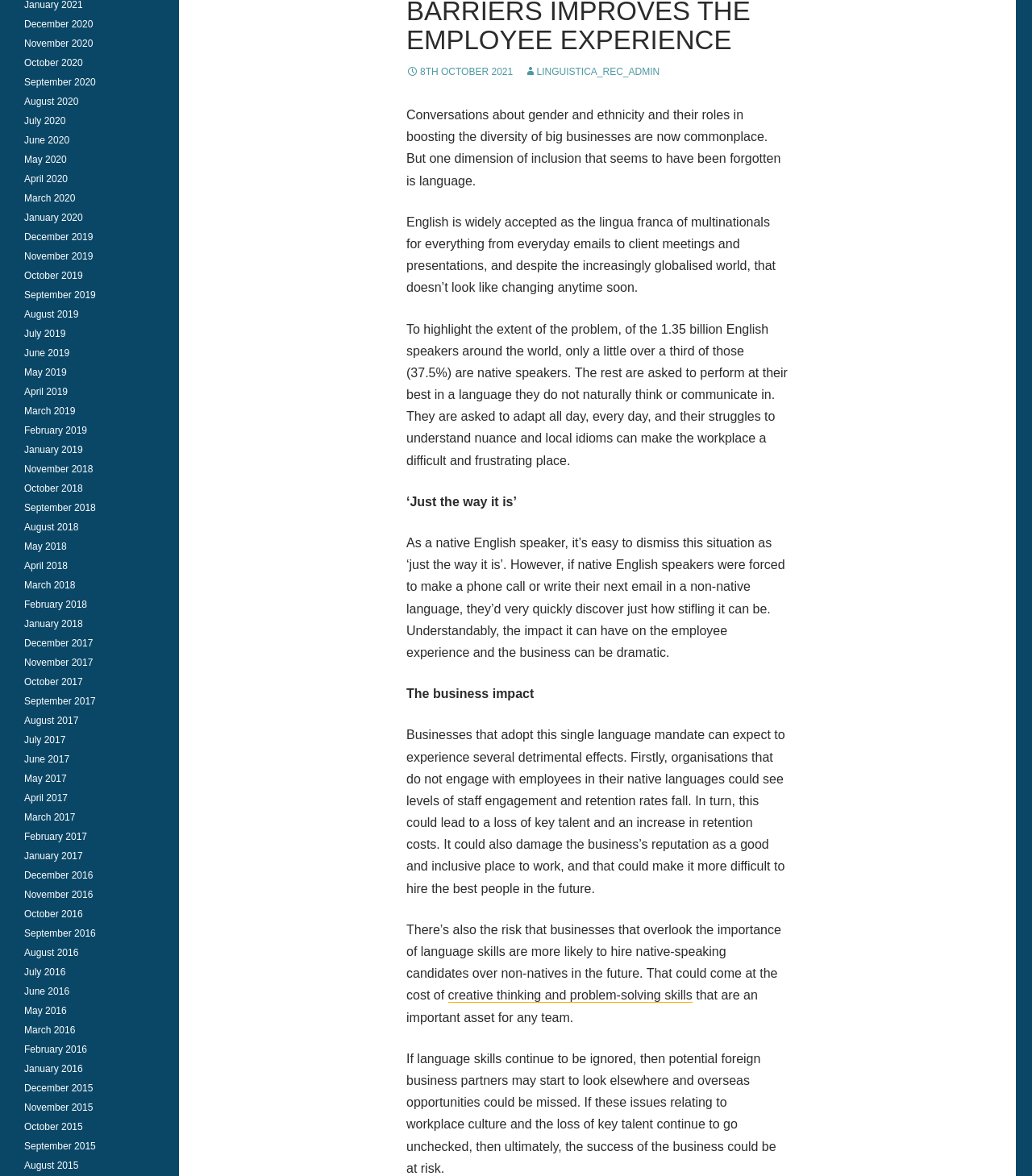Please find the bounding box for the UI element described by: "linguistica_rec_admin".

[0.507, 0.056, 0.639, 0.066]